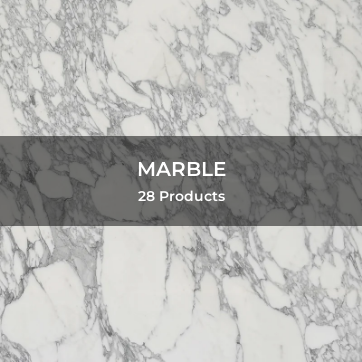What is the texture of the marble surface?
Please provide a comprehensive answer based on the information in the image.

The caption describes the marble surface as having a polished texture, which adds a sophisticated touch and makes it an ideal choice for various design applications.